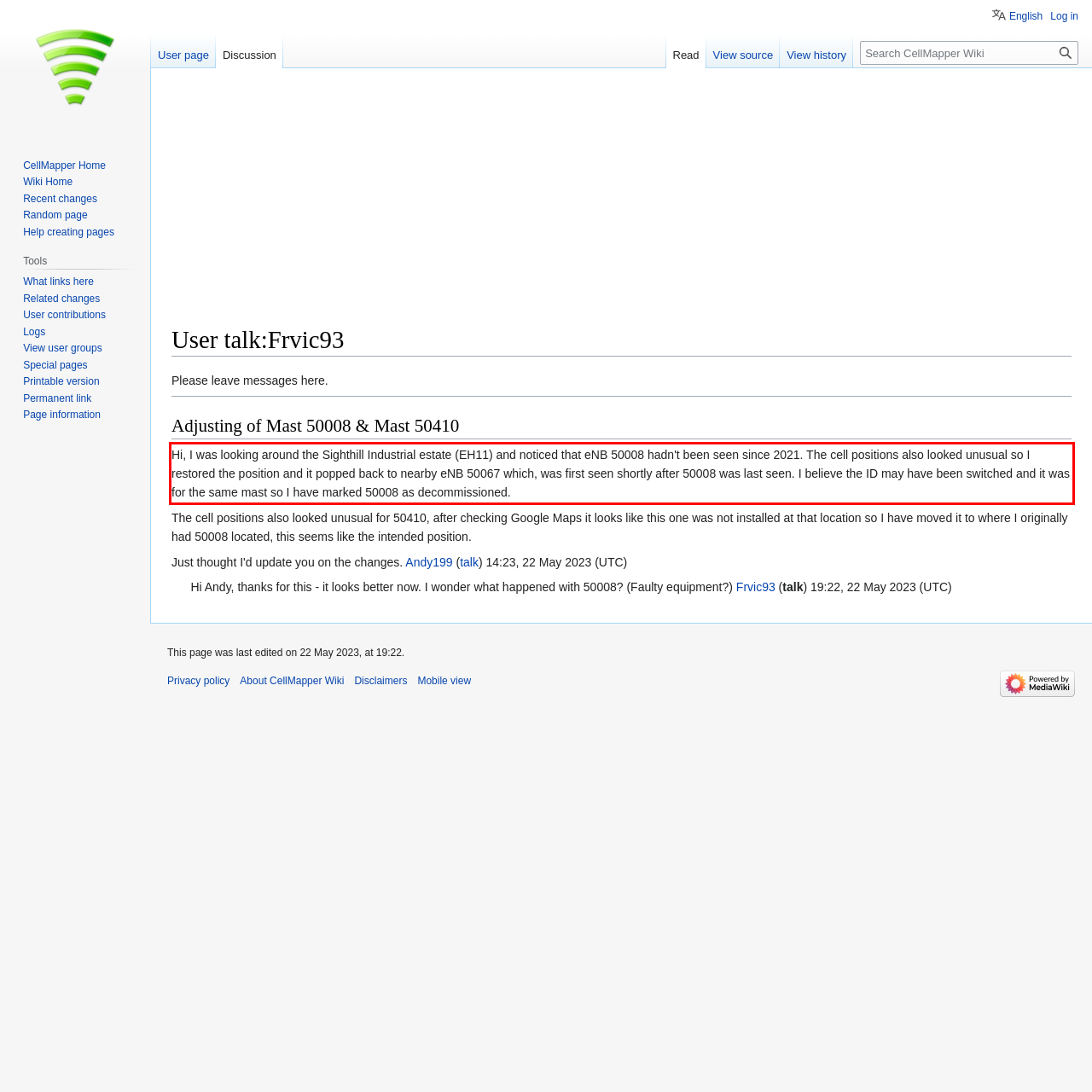Identify and transcribe the text content enclosed by the red bounding box in the given screenshot.

Hi, I was looking around the Sighthill Industrial estate (EH11) and noticed that eNB 50008 hadn't been seen since 2021. The cell positions also looked unusual so I restored the position and it popped back to nearby eNB 50067 which, was first seen shortly after 50008 was last seen. I believe the ID may have been switched and it was for the same mast so I have marked 50008 as decommissioned.